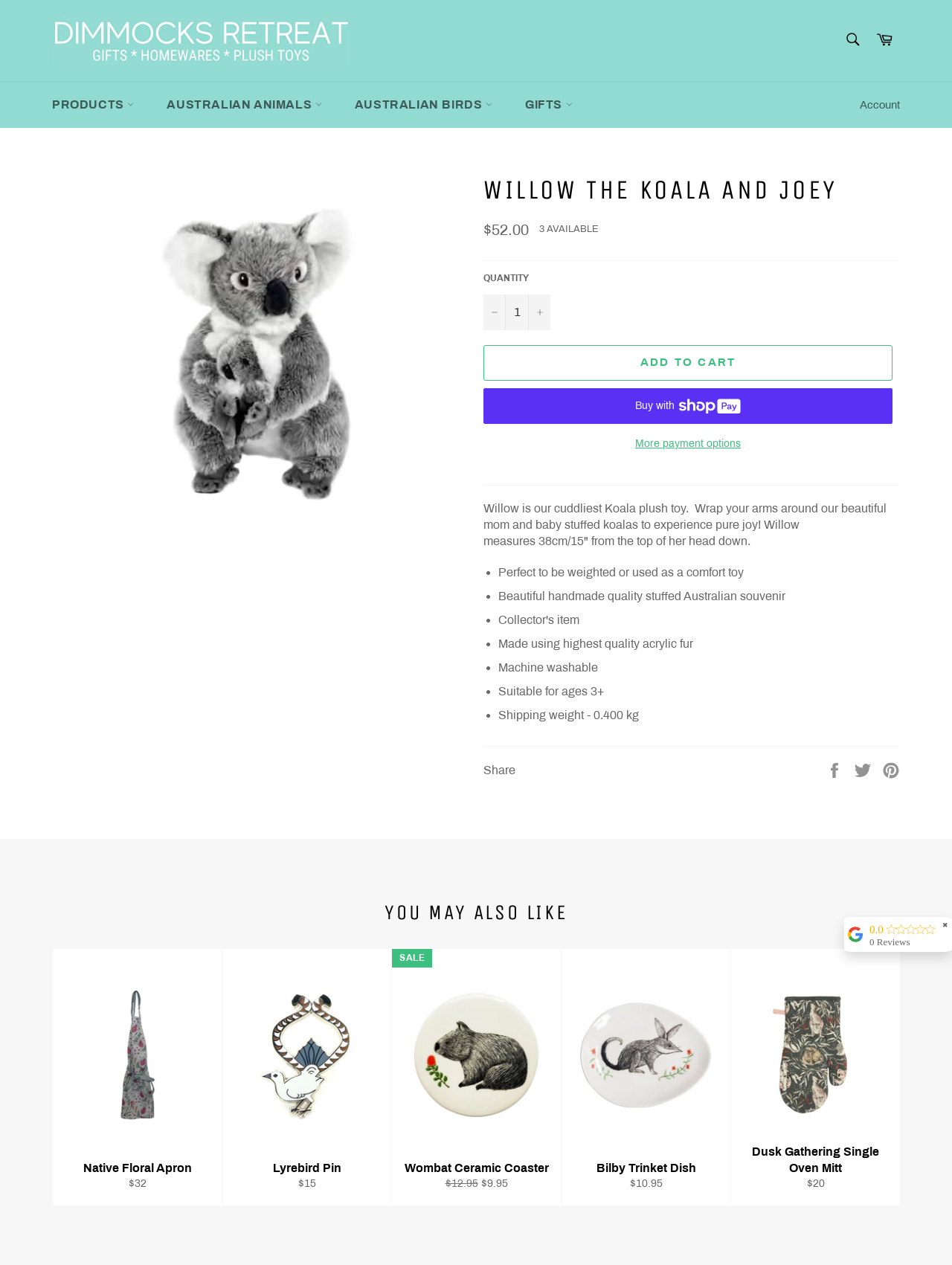What is the price of Willow the Koala and Joey?
Look at the screenshot and provide an in-depth answer.

The price of Willow the Koala and Joey can be found in the product description section, where it is stated as 'Regular price $52.00'.